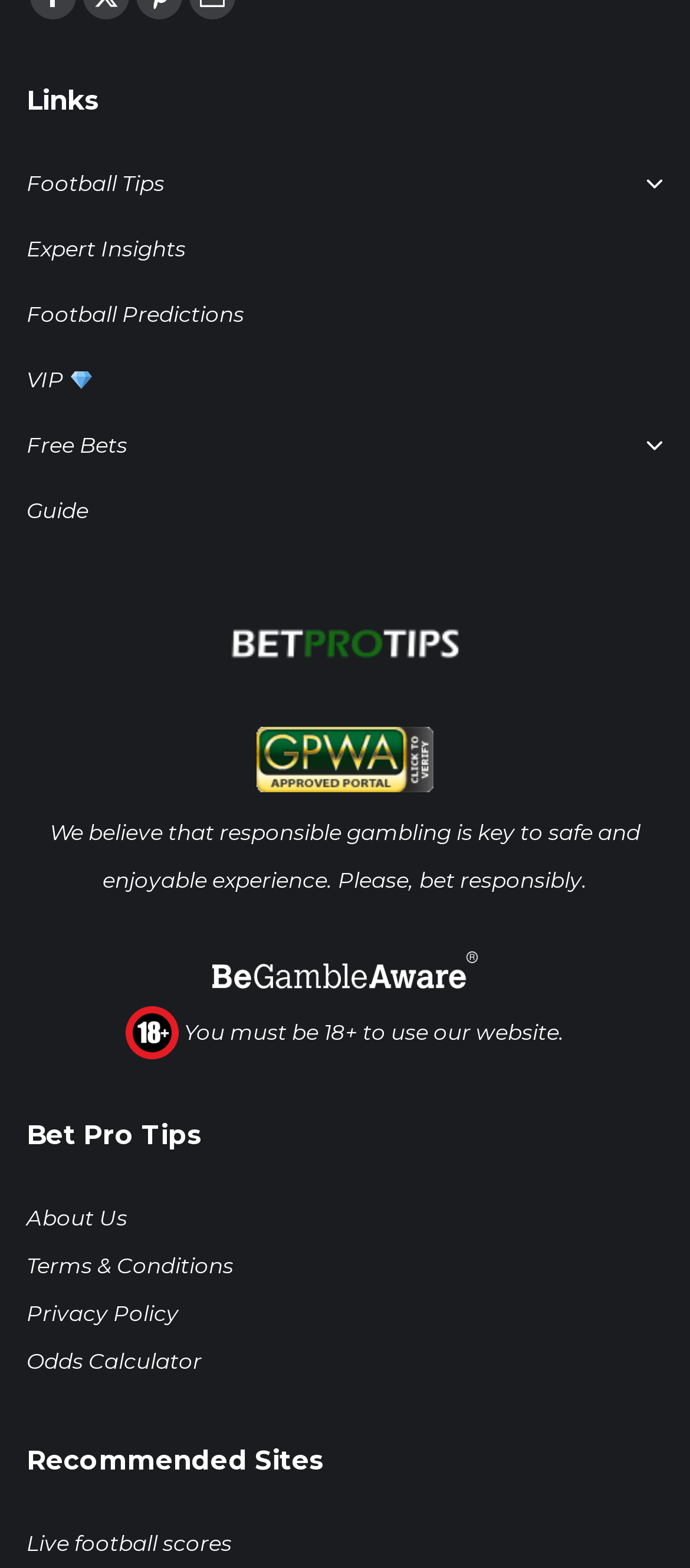Provide the bounding box coordinates of the HTML element this sentence describes: "Guide".

[0.038, 0.311, 0.962, 0.341]